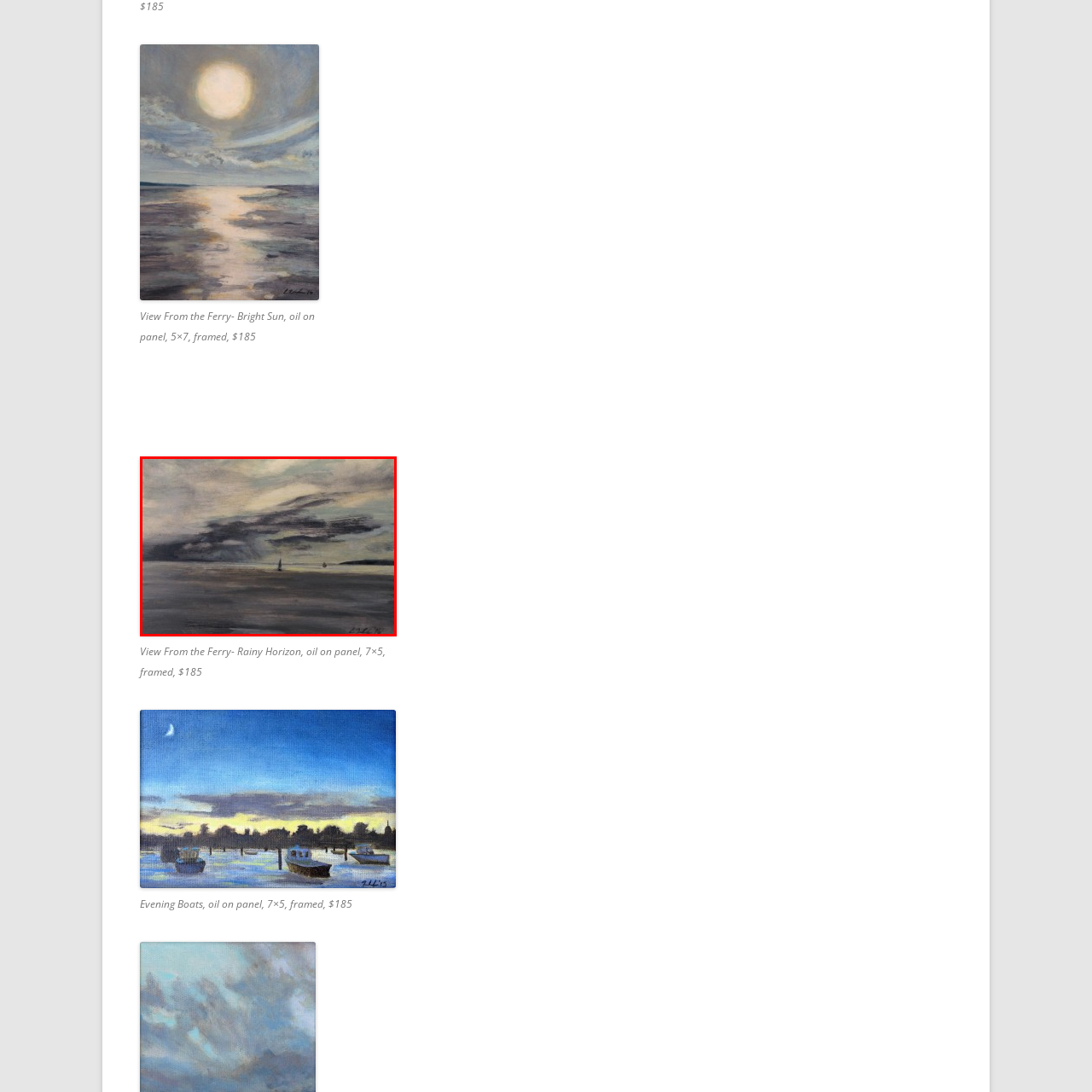How many vessels are visible in the painting?
Look closely at the part of the image outlined in red and give a one-word or short phrase answer.

Two